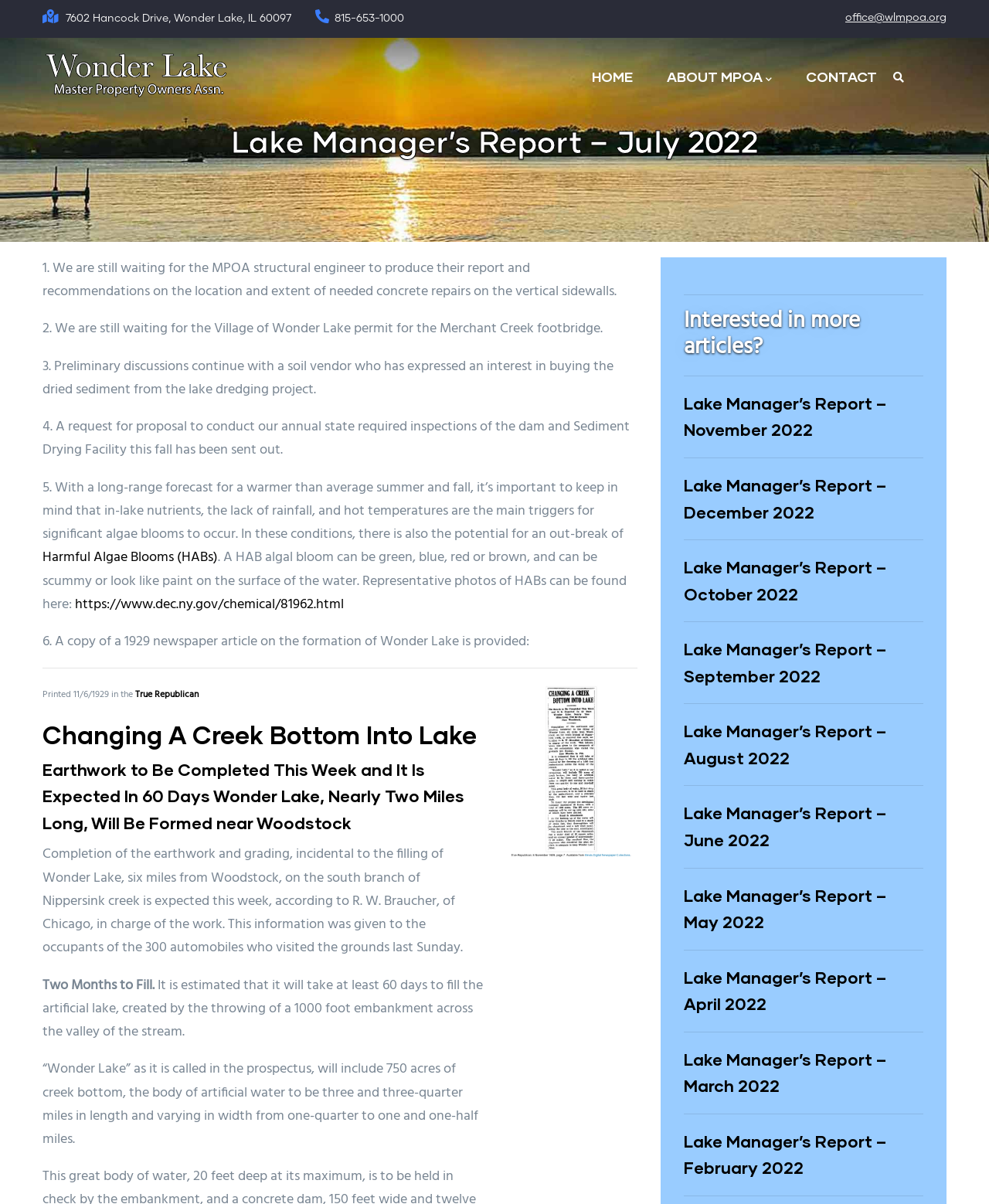Provide the bounding box coordinates in the format (top-left x, top-left y, bottom-right x, bottom-right y). All values are floating point numbers between 0 and 1. Determine the bounding box coordinate of the UI element described as: Harmful Algae Blooms (HABs)

[0.043, 0.454, 0.22, 0.473]